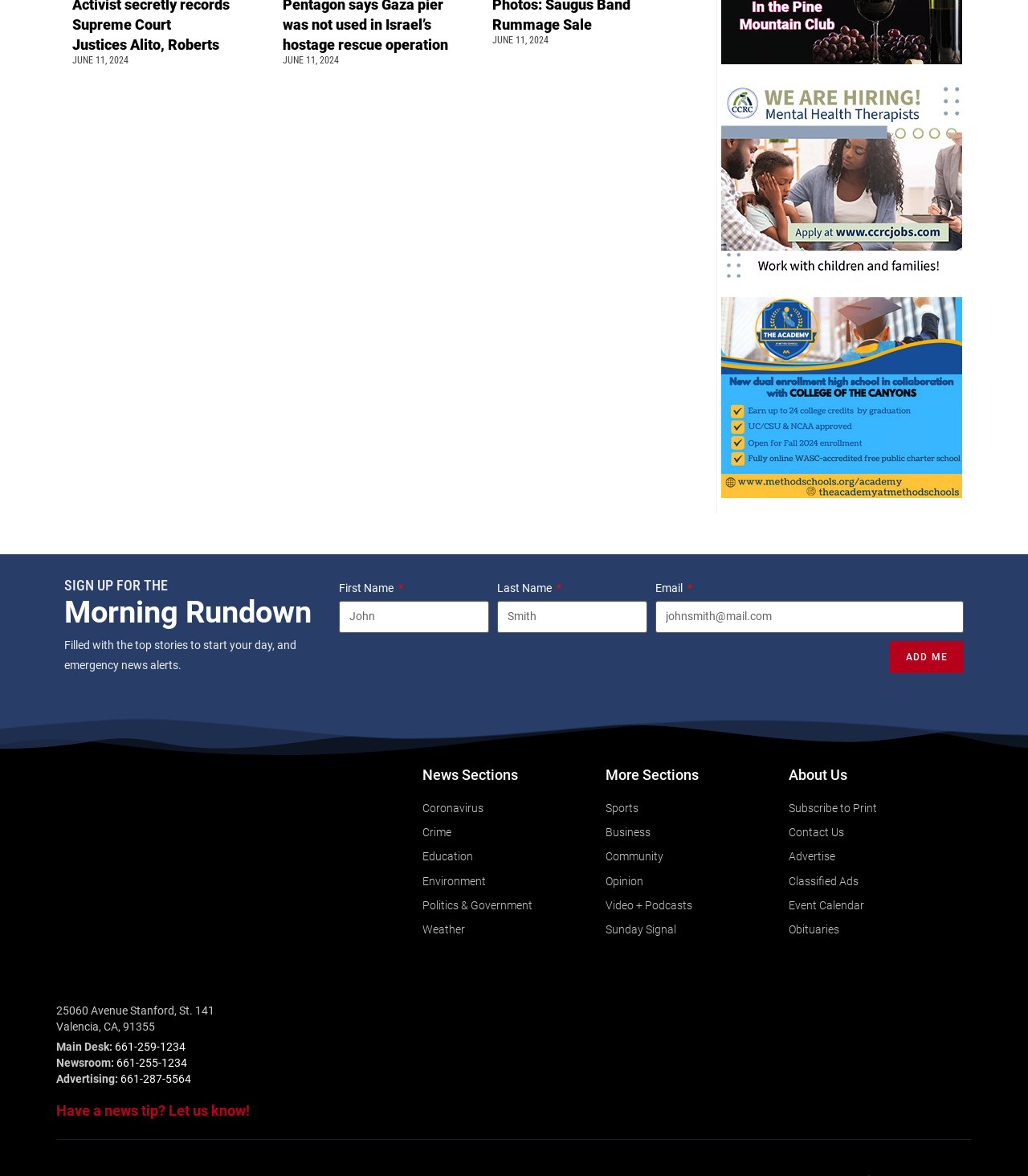Using the description: "Video + Podcasts", identify the bounding box of the corresponding UI element in the screenshot.

[0.589, 0.761, 0.767, 0.779]